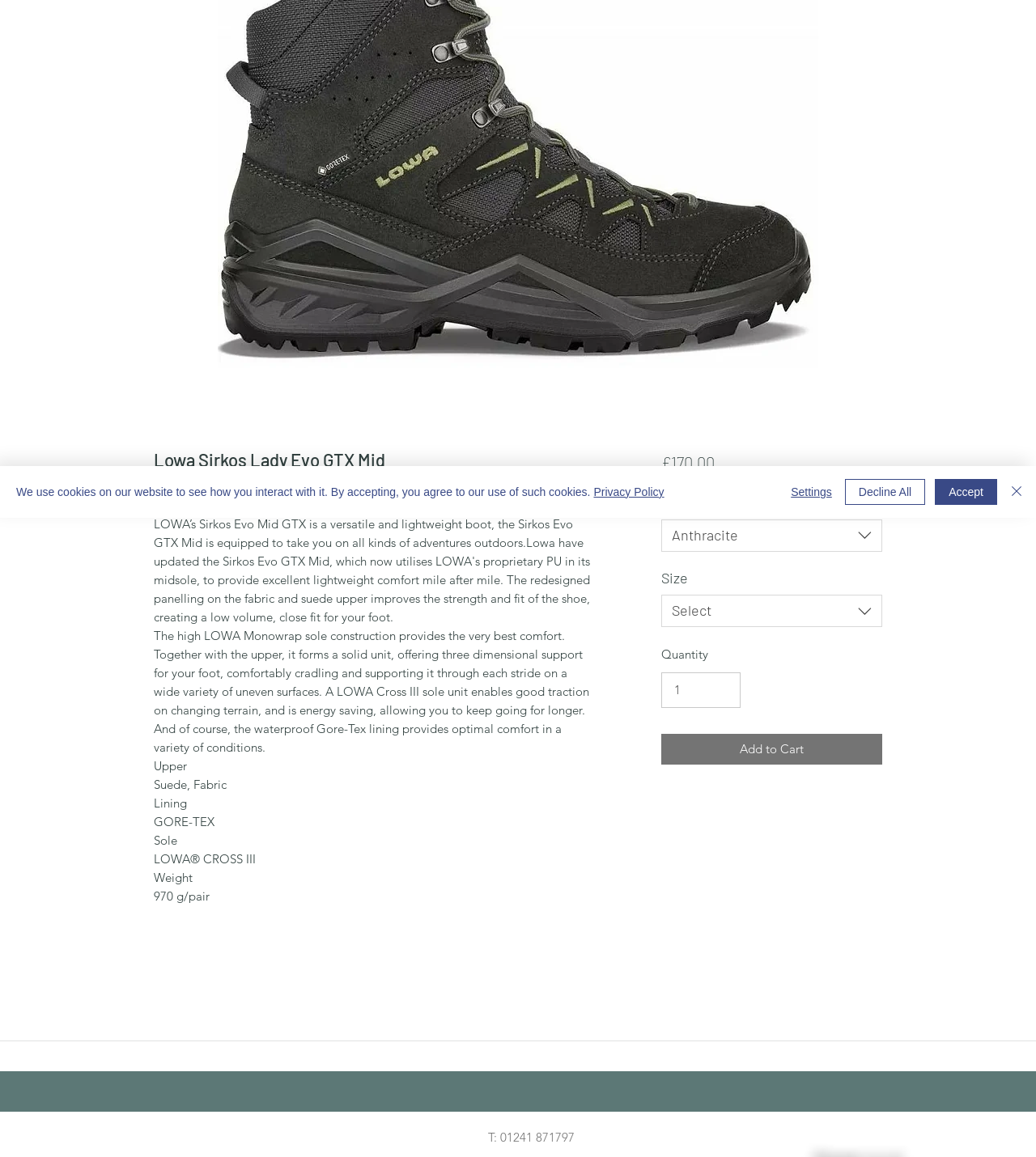Identify the bounding box for the described UI element. Provide the coordinates in (top-left x, top-left y, bottom-right x, bottom-right y) format with values ranging from 0 to 1: Select

[0.638, 0.514, 0.852, 0.542]